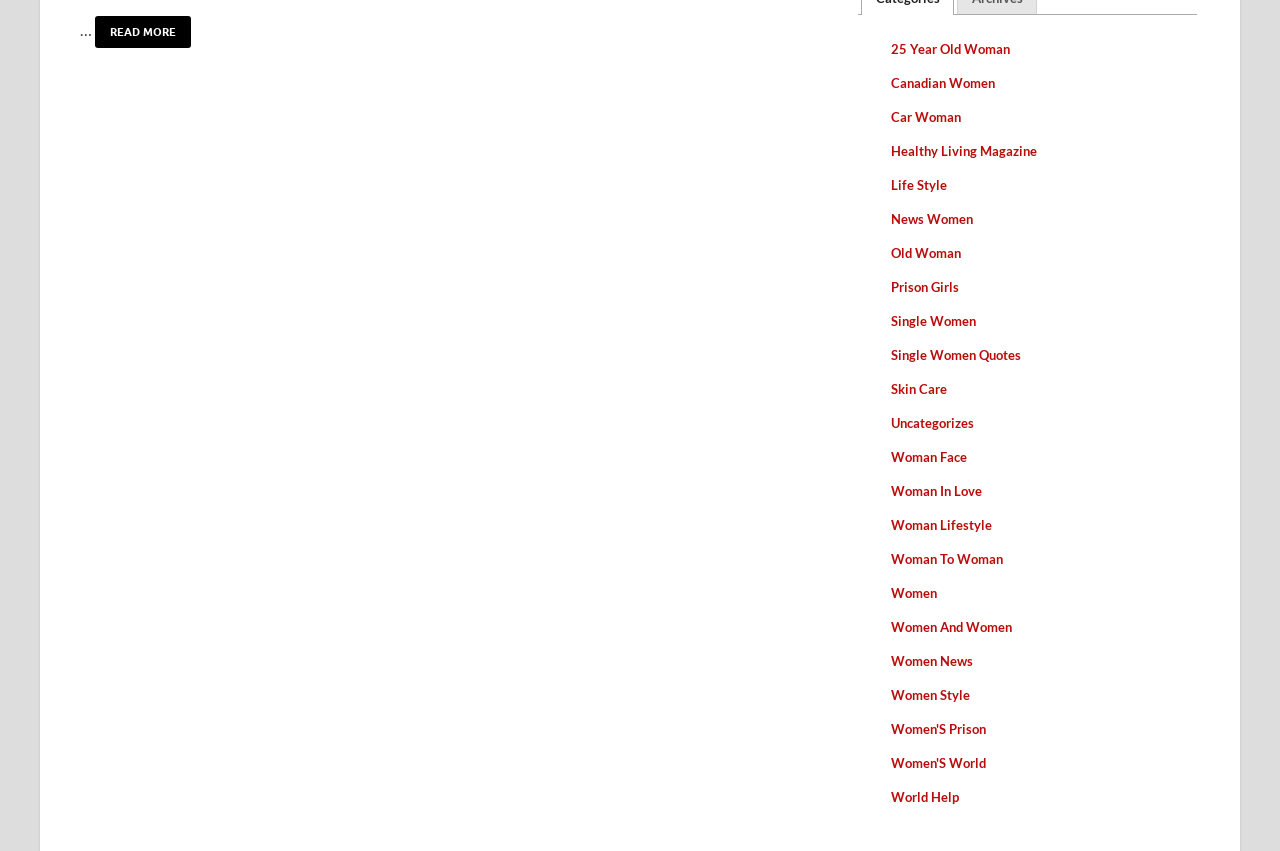Identify the bounding box coordinates of the region that needs to be clicked to carry out this instruction: "Select the 'Life Style' category". Provide these coordinates as four float numbers ranging from 0 to 1, i.e., [left, top, right, bottom].

[0.696, 0.208, 0.74, 0.227]